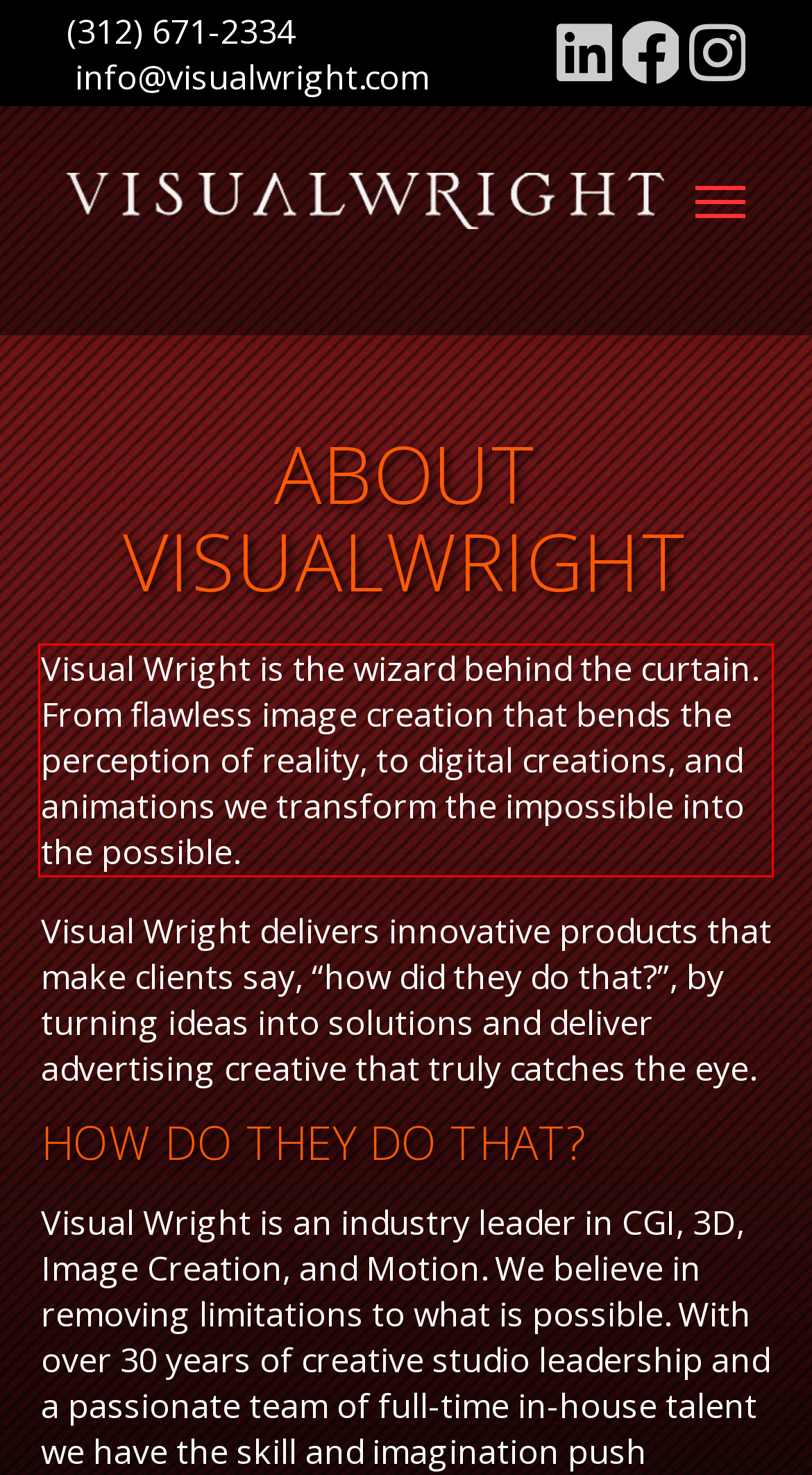You have a screenshot of a webpage with a red bounding box. Use OCR to generate the text contained within this red rectangle.

Visual Wright is the wizard behind the curtain. From flawless image creation that bends the perception of reality, to digital creations, and animations we transform the impossible into the possible.